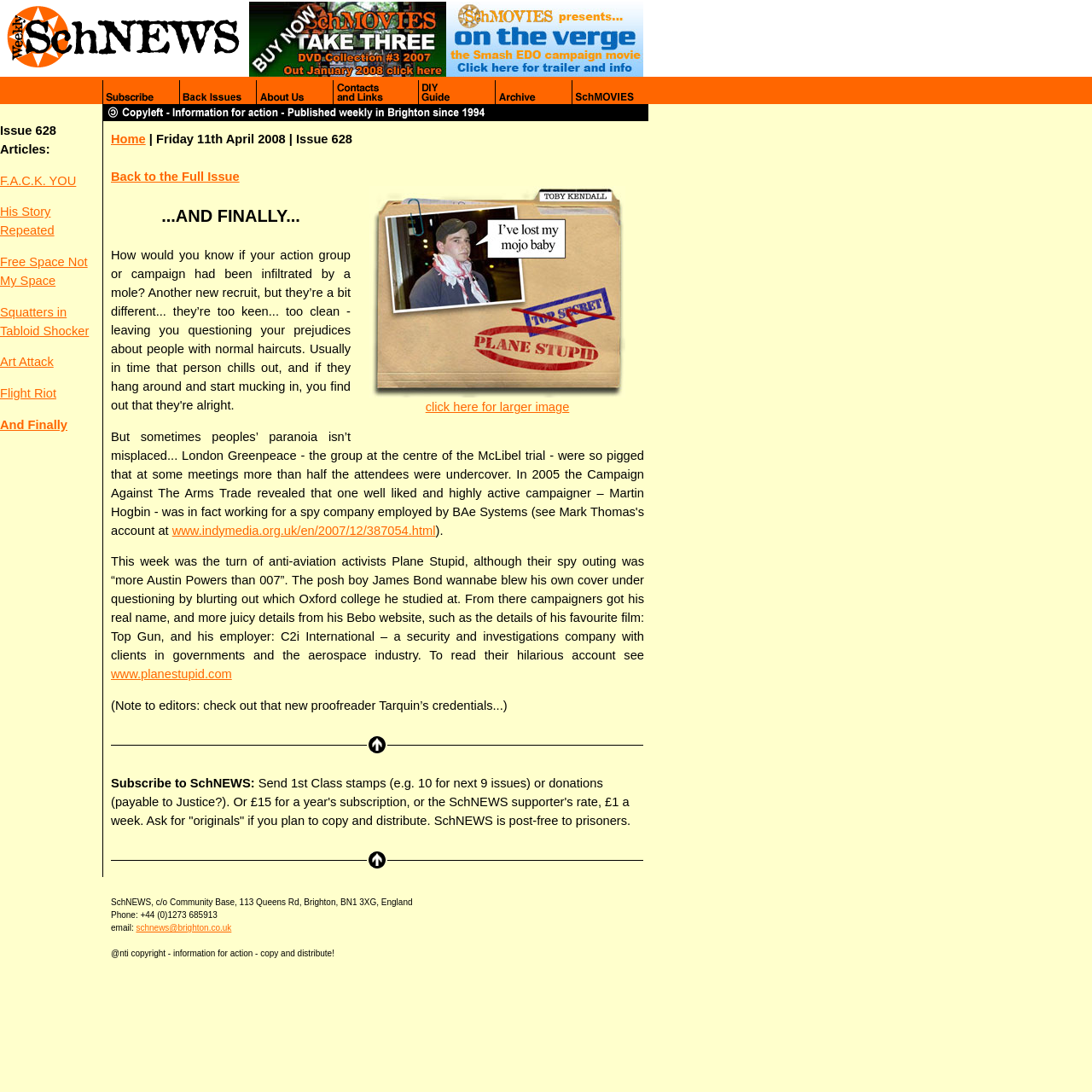Please provide the bounding box coordinates for the UI element as described: "Back to the Full Issue". The coordinates must be four floats between 0 and 1, represented as [left, top, right, bottom].

[0.102, 0.155, 0.219, 0.168]